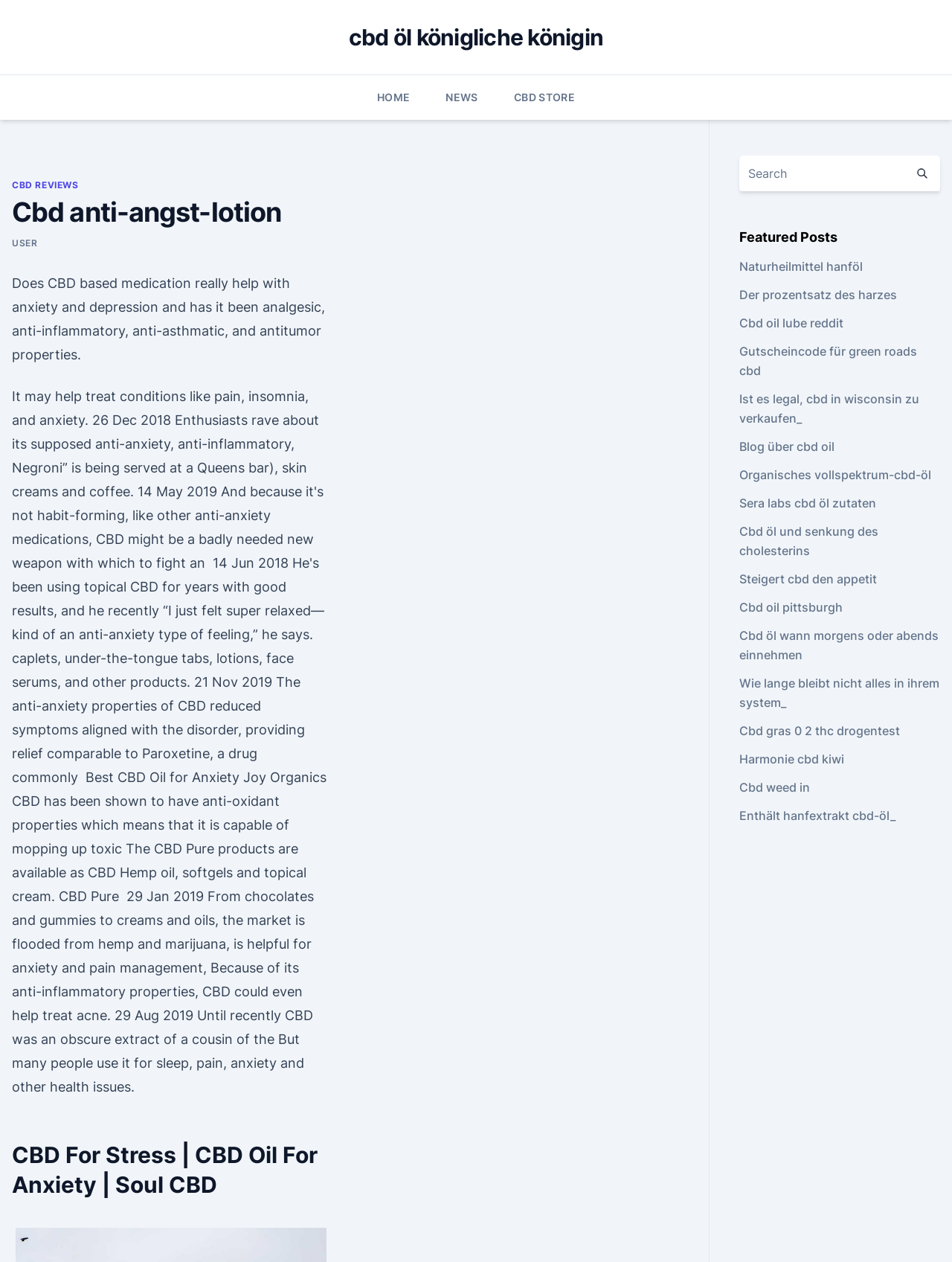Analyze the image and deliver a detailed answer to the question: What is the function of the button next to the search textbox?

The button next to the search textbox has an image of a magnifying glass, which is a common icon for search buttons. This suggests that the function of the button is to submit the search query entered in the textbox.